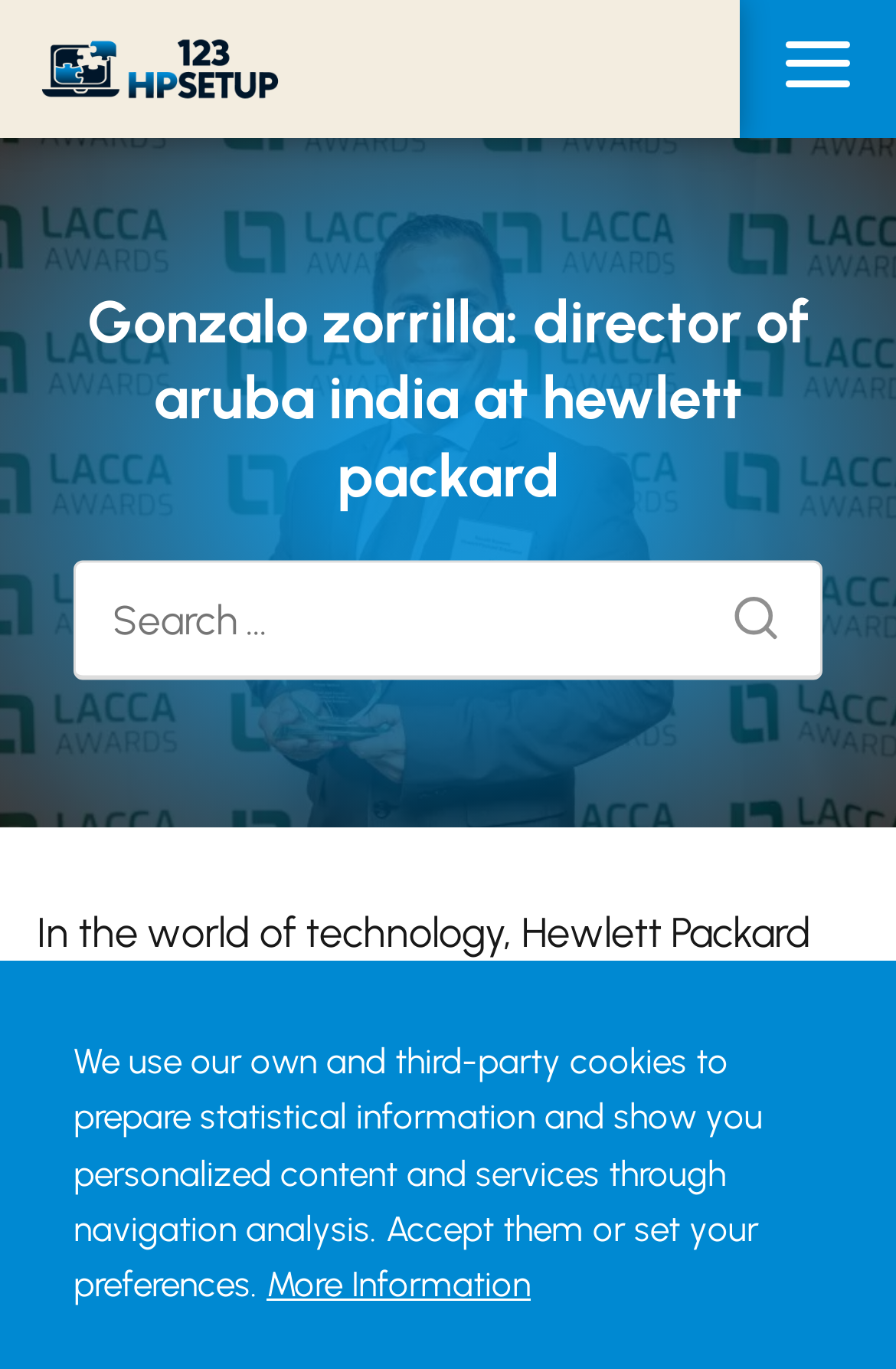Using the provided element description: "name="s" placeholder="Search ..."", determine the bounding box coordinates of the corresponding UI element in the screenshot.

[0.082, 0.41, 0.918, 0.497]